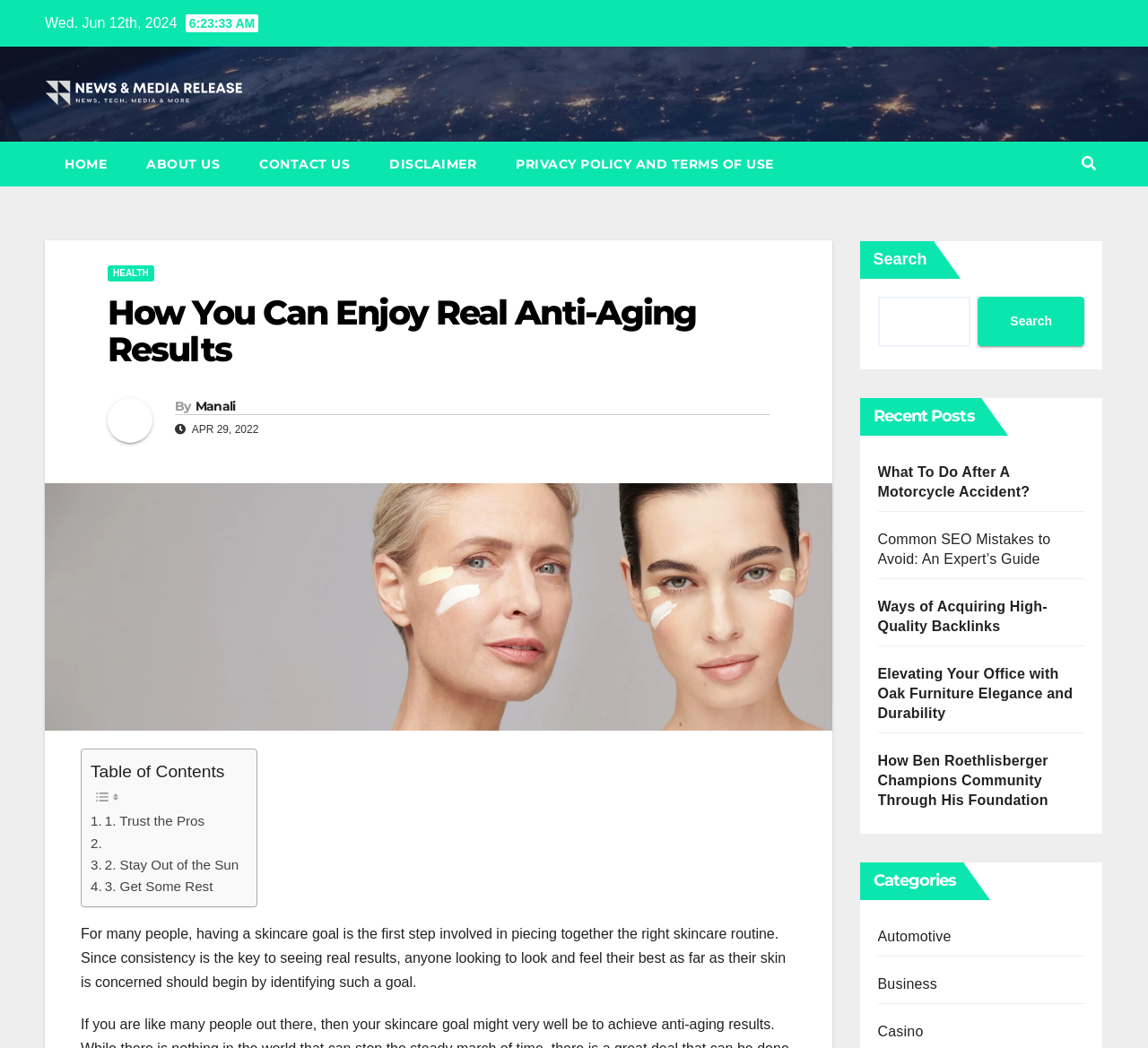What is the author of the article 'How You Can Enjoy Real Anti-Aging Results'?
Using the visual information, answer the question in a single word or phrase.

Manali